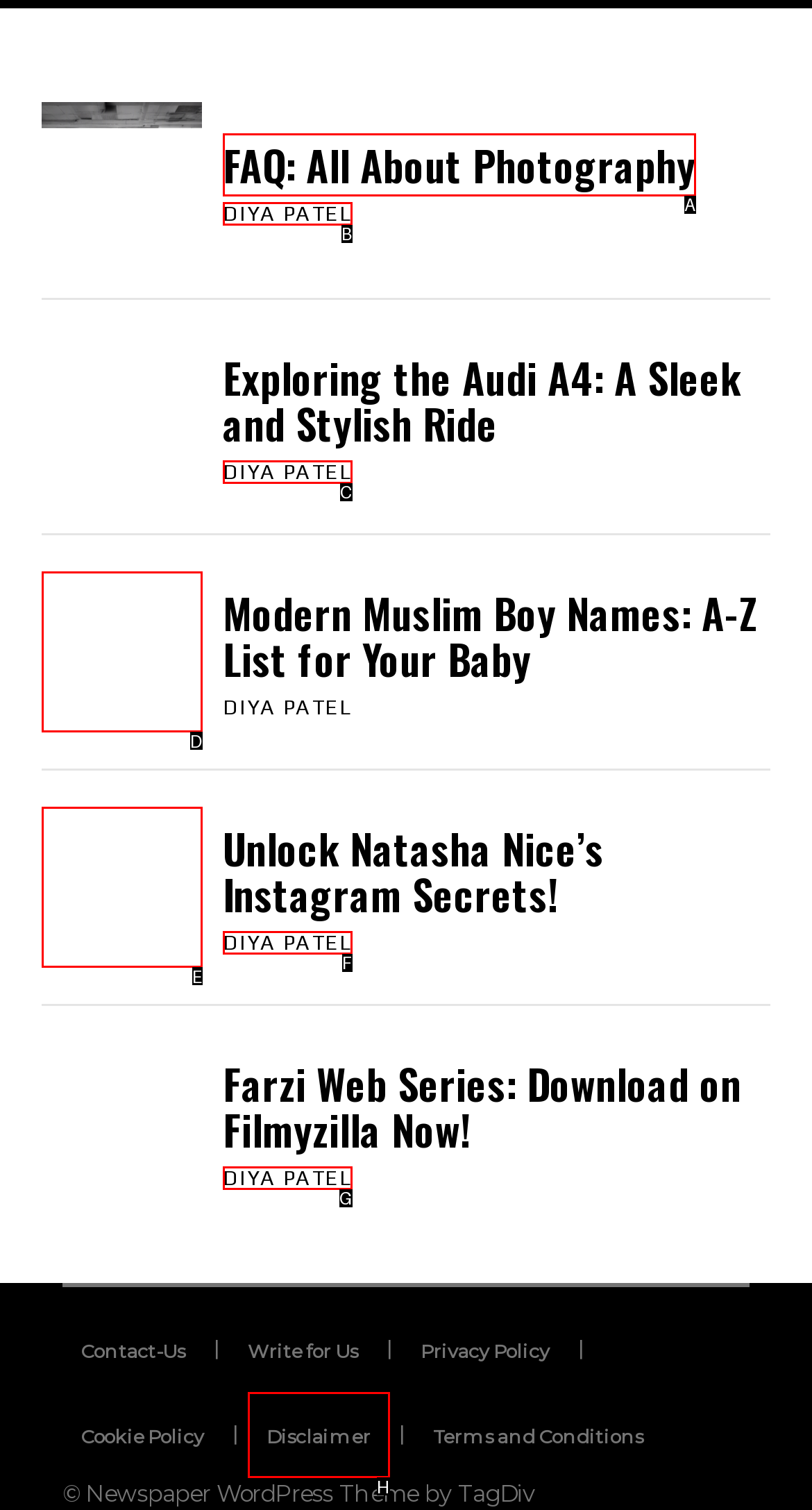Find the option that matches this description: title="Unlock Natasha Nice’s Instagram Secrets!"
Provide the corresponding letter directly.

E